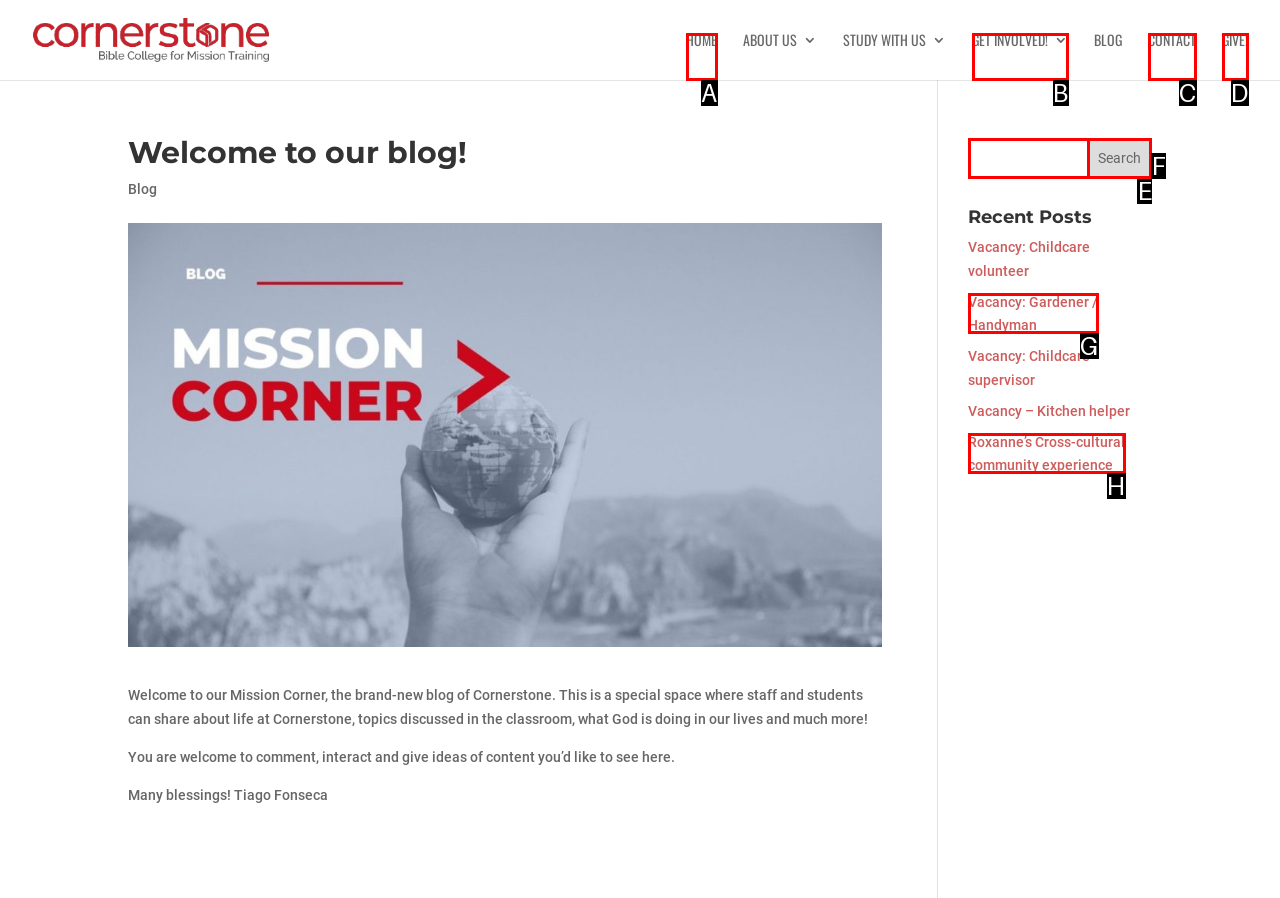Find the HTML element that corresponds to the description: Roxanne’s Cross-cultural community experience. Indicate your selection by the letter of the appropriate option.

H